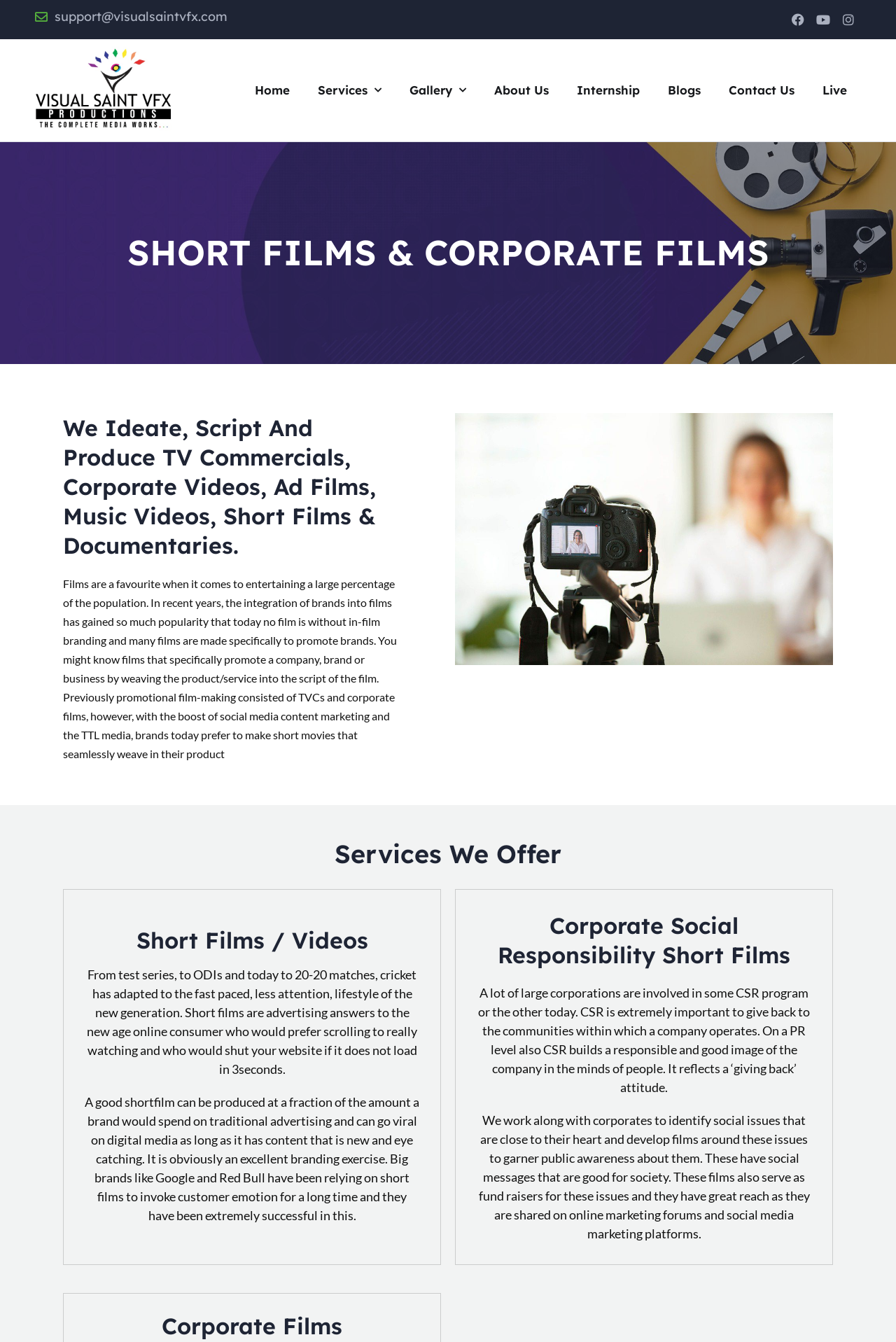Using the image as a reference, answer the following question in as much detail as possible:
What is the company's email address?

I found the email address by looking at the StaticText element with the text 'support@visualsaintvfx.com' at the top of the webpage.